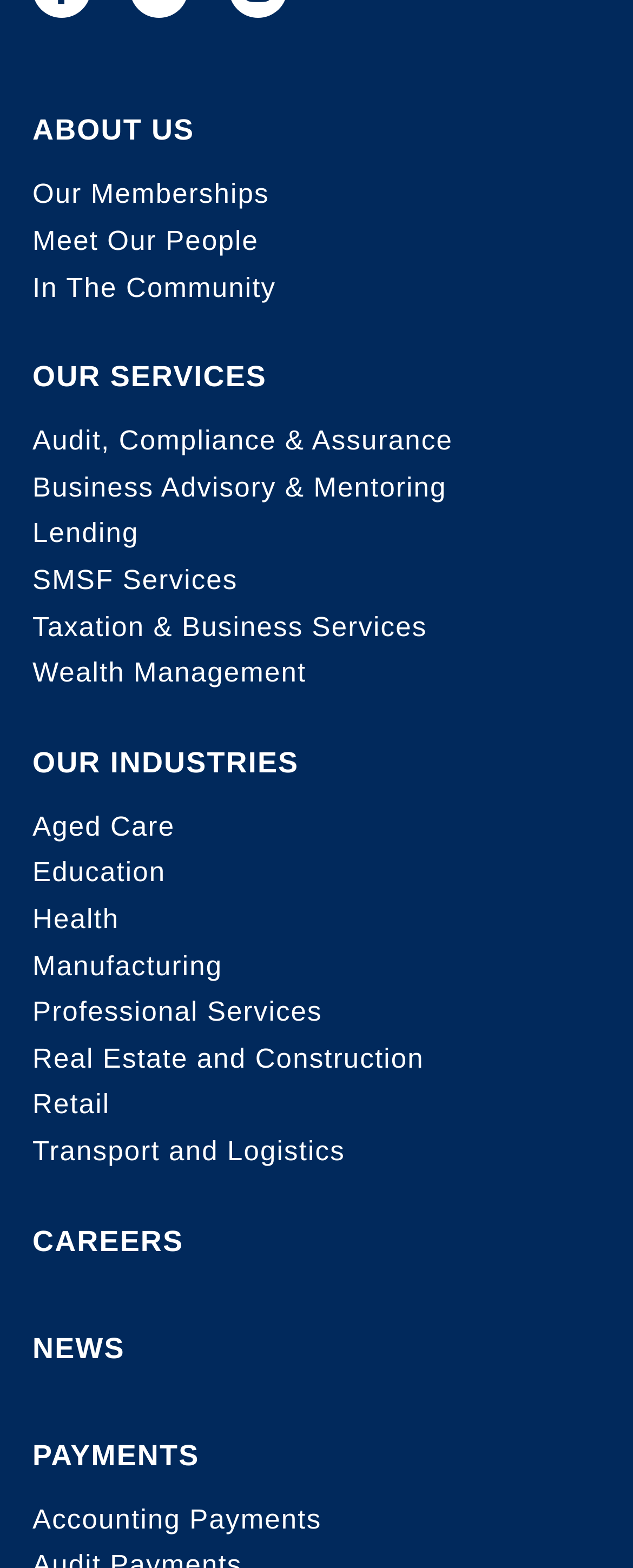Determine the coordinates of the bounding box that should be clicked to complete the instruction: "explore audit services". The coordinates should be represented by four float numbers between 0 and 1: [left, top, right, bottom].

[0.051, 0.271, 0.715, 0.291]